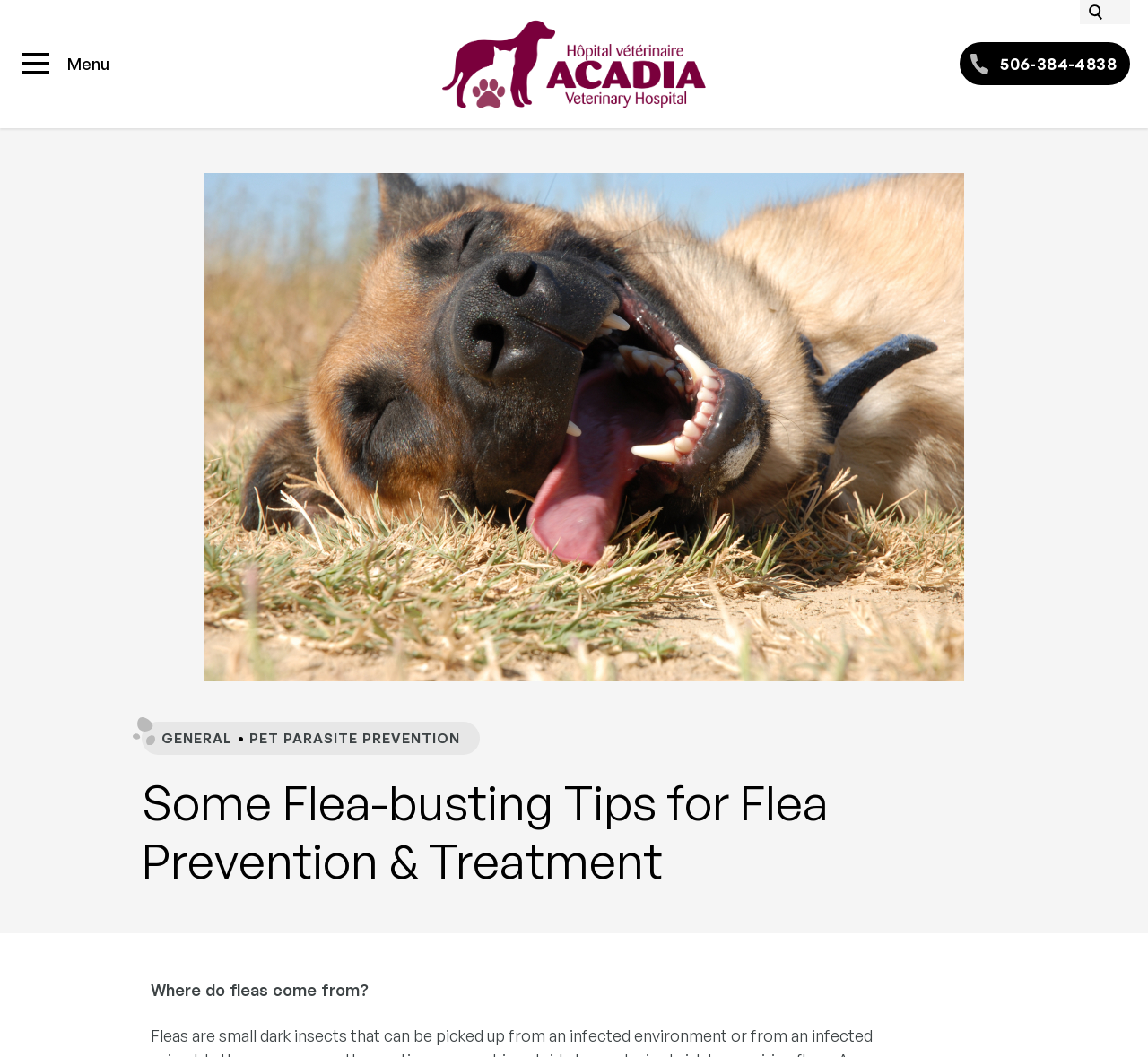Extract the bounding box of the UI element described as: "Pet Parasite Prevention".

[0.217, 0.689, 0.401, 0.707]